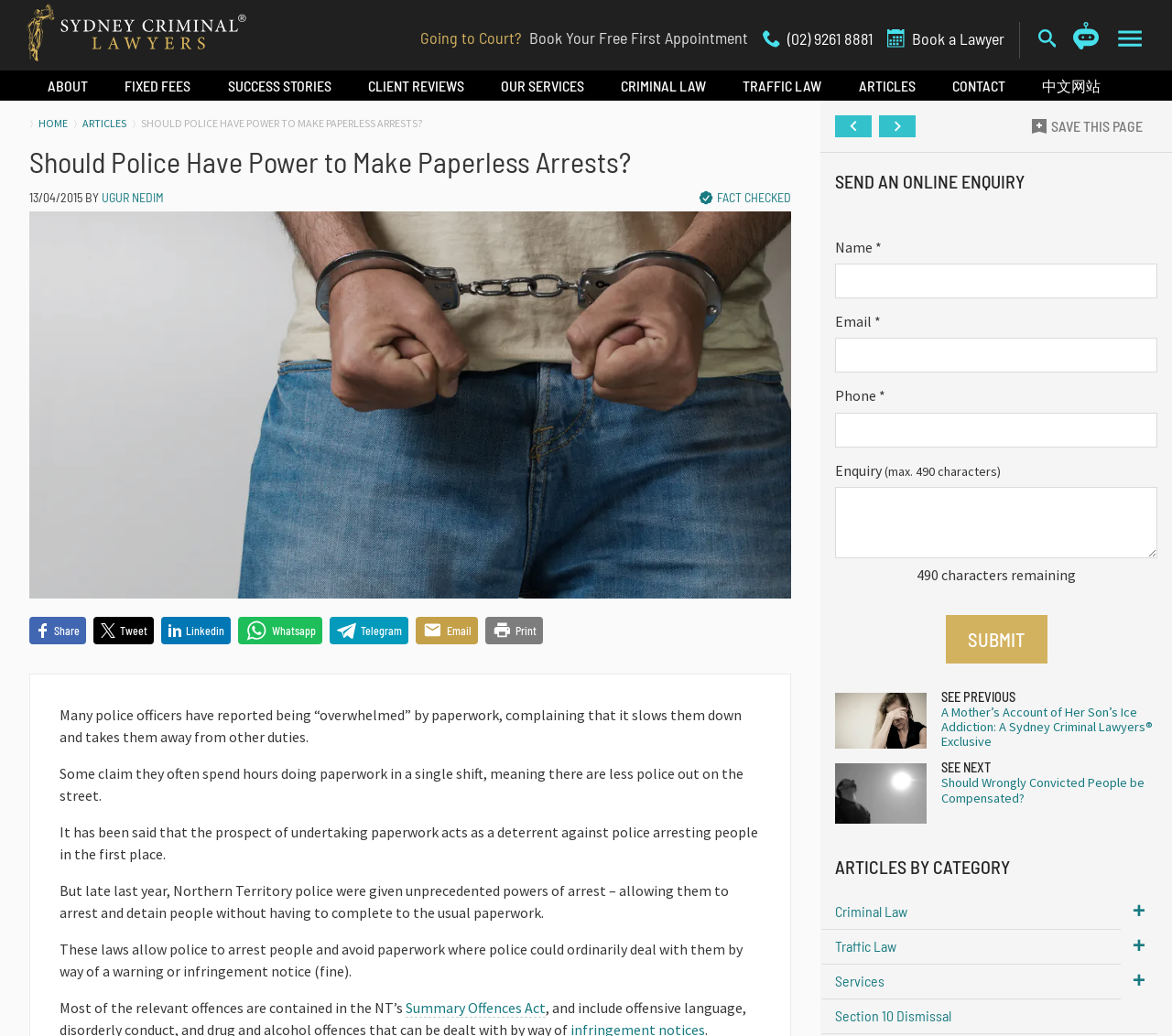Given the description "Services (36)", determine the bounding box of the corresponding UI element.

[0.7, 0.931, 0.956, 0.965]